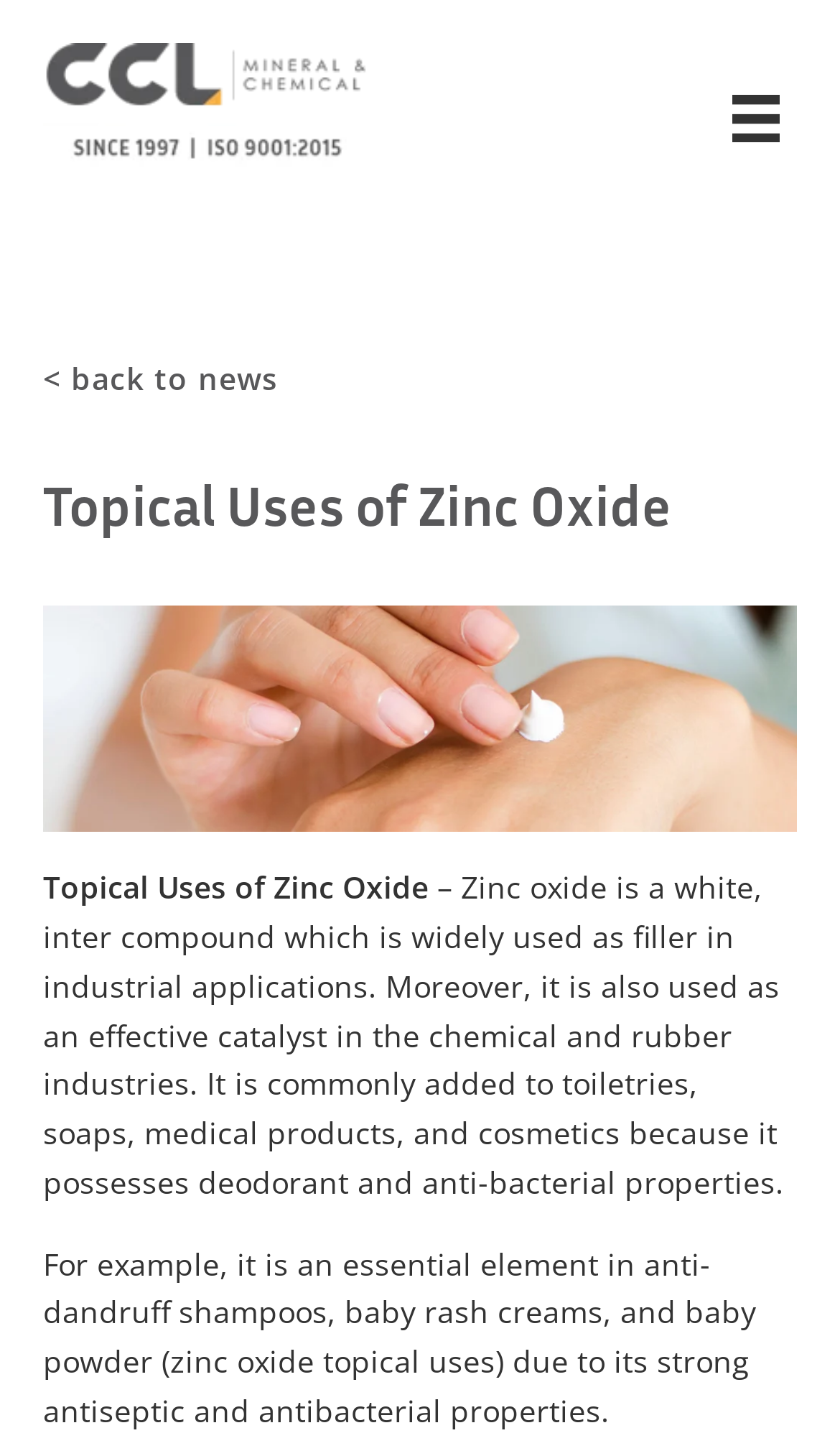Answer the question below with a single word or a brief phrase: 
What is the antiseptic property of zinc oxide used for?

anti-dandruff shampoos